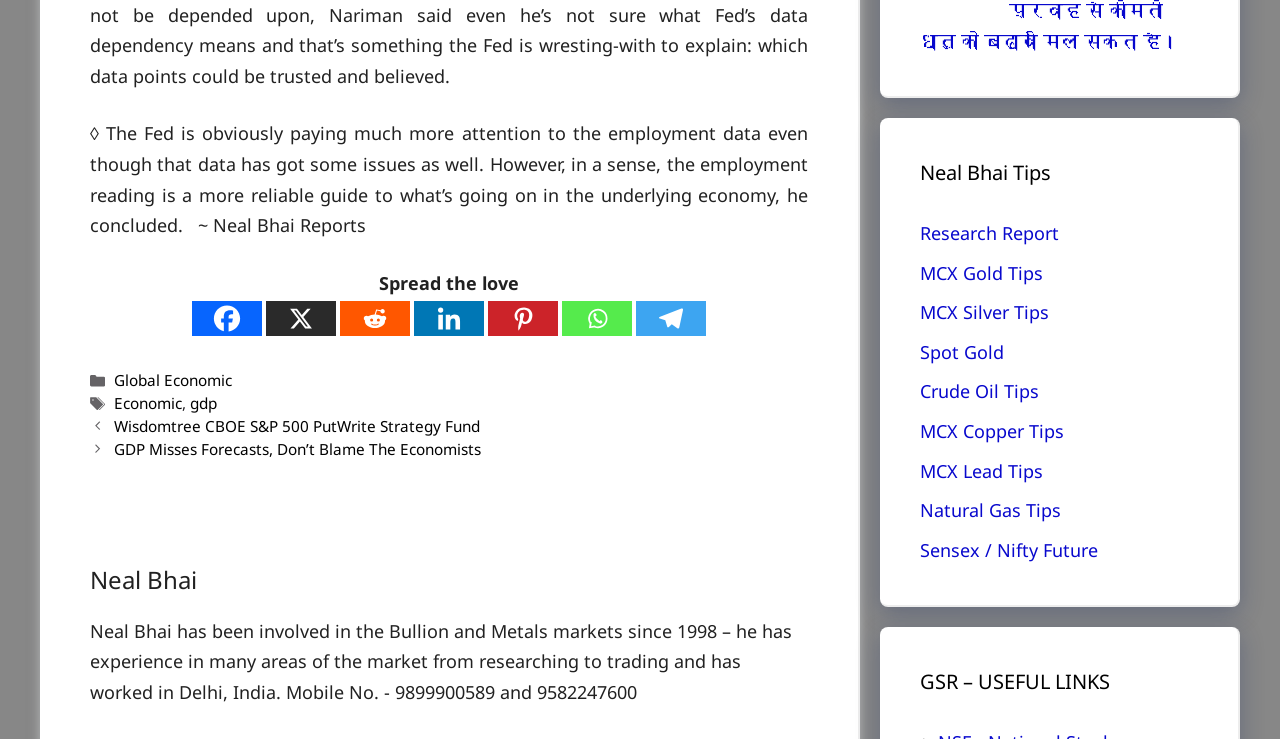What is the name of the fund mentioned?
Use the image to answer the question with a single word or phrase.

Wisdomtree CBOE S&P 500 PutWrite Strategy Fund